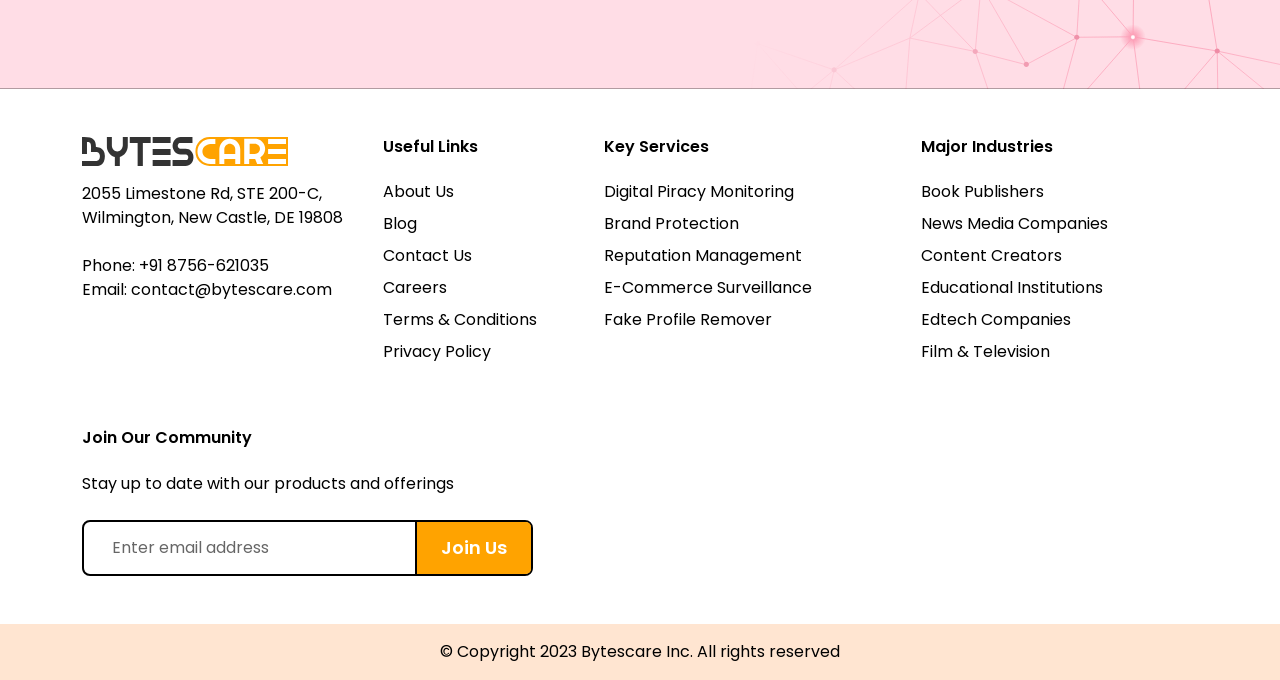Please identify the bounding box coordinates of the clickable area that will allow you to execute the instruction: "Visit the 'Digital Piracy Monitoring' page".

[0.472, 0.265, 0.621, 0.346]